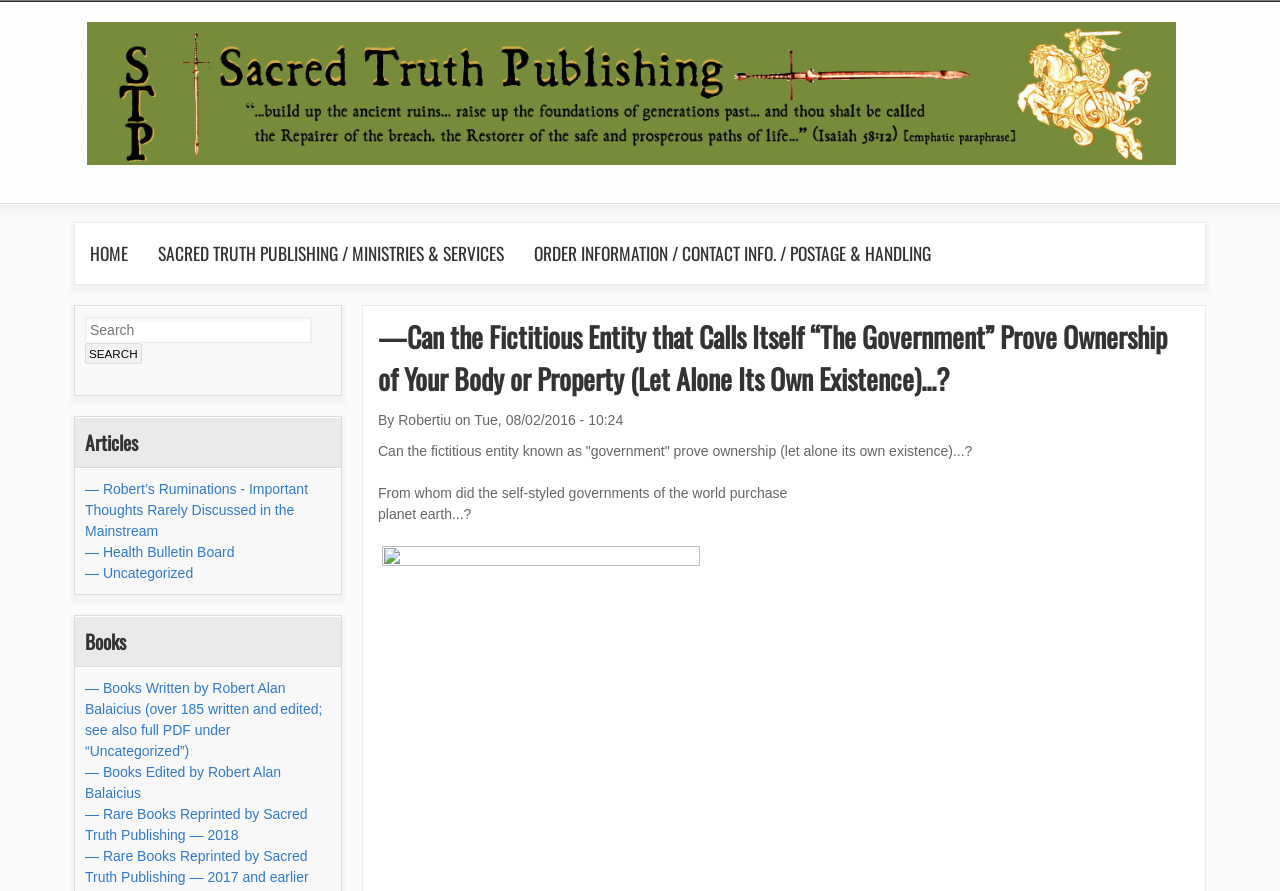Determine the bounding box coordinates of the clickable element necessary to fulfill the instruction: "View Books Written by Robert Alan Balaicius". Provide the coordinates as four float numbers within the 0 to 1 range, i.e., [left, top, right, bottom].

[0.066, 0.764, 0.252, 0.852]